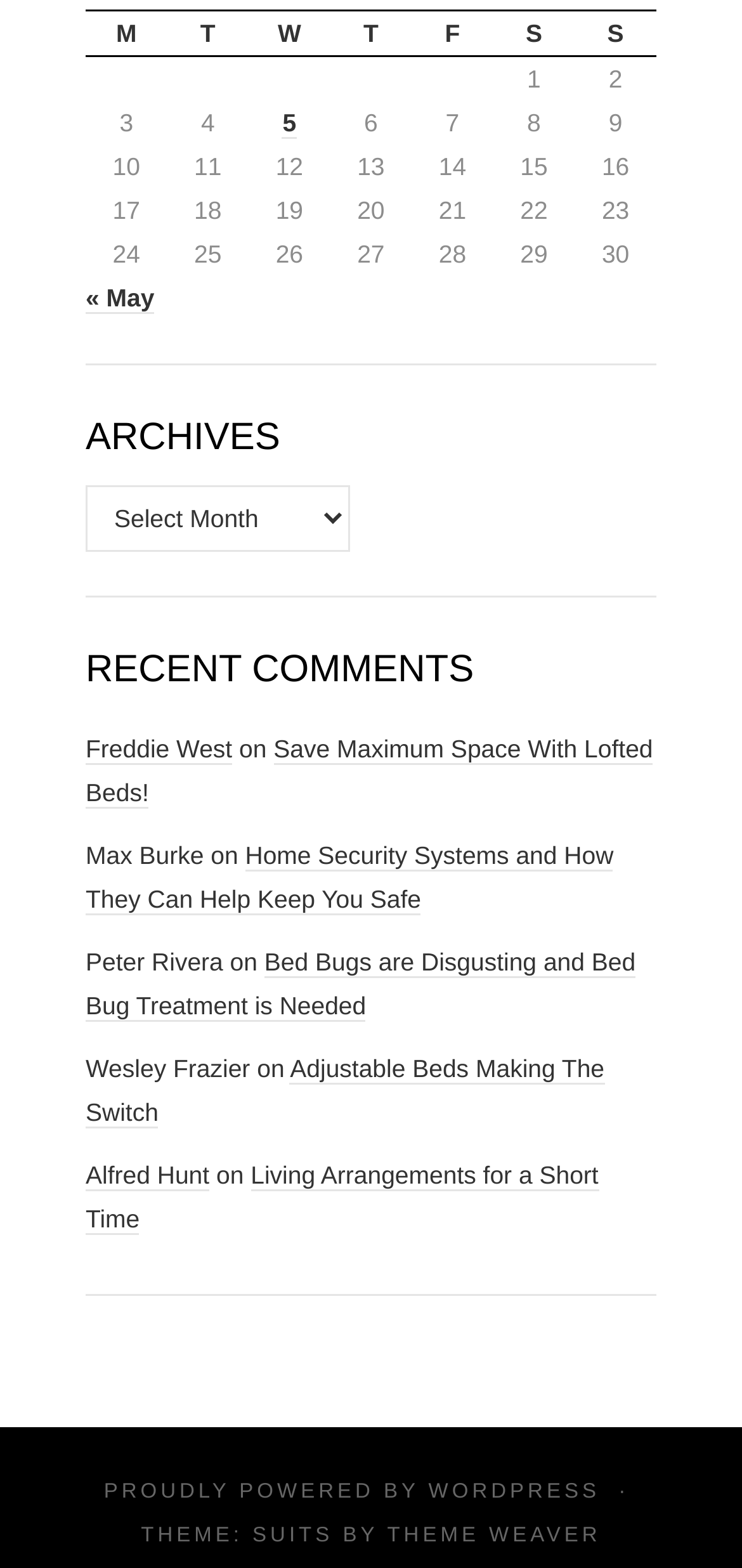Given the description 5, predict the bounding box coordinates of the UI element. Ensure the coordinates are in the format (top-left x, top-left y, bottom-right x, bottom-right y) and all values are between 0 and 1.

[0.381, 0.069, 0.399, 0.089]